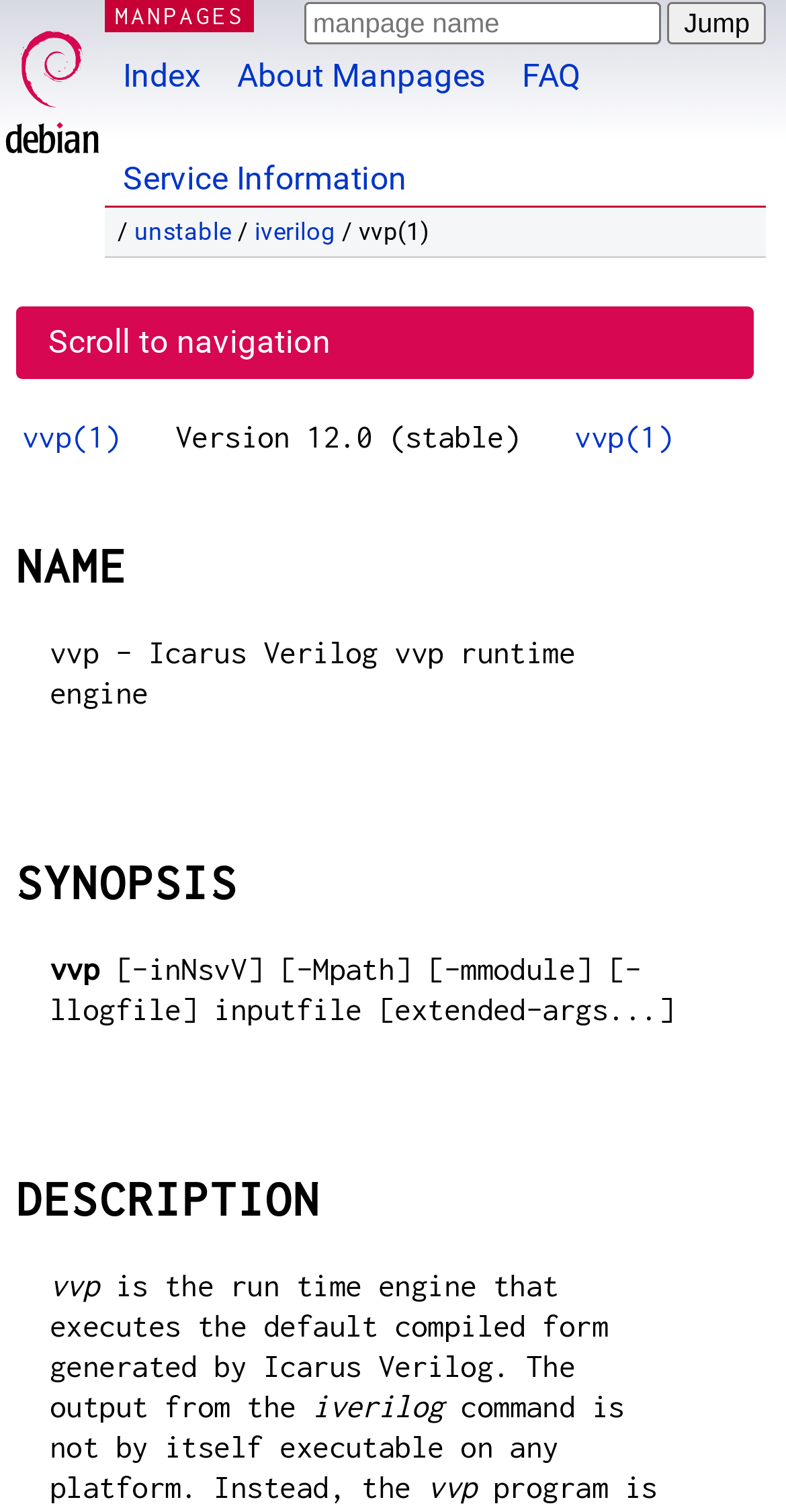Please determine the bounding box coordinates of the clickable area required to carry out the following instruction: "Click on the 'vvp(1)' link". The coordinates must be four float numbers between 0 and 1, represented as [left, top, right, bottom].

[0.028, 0.277, 0.154, 0.299]